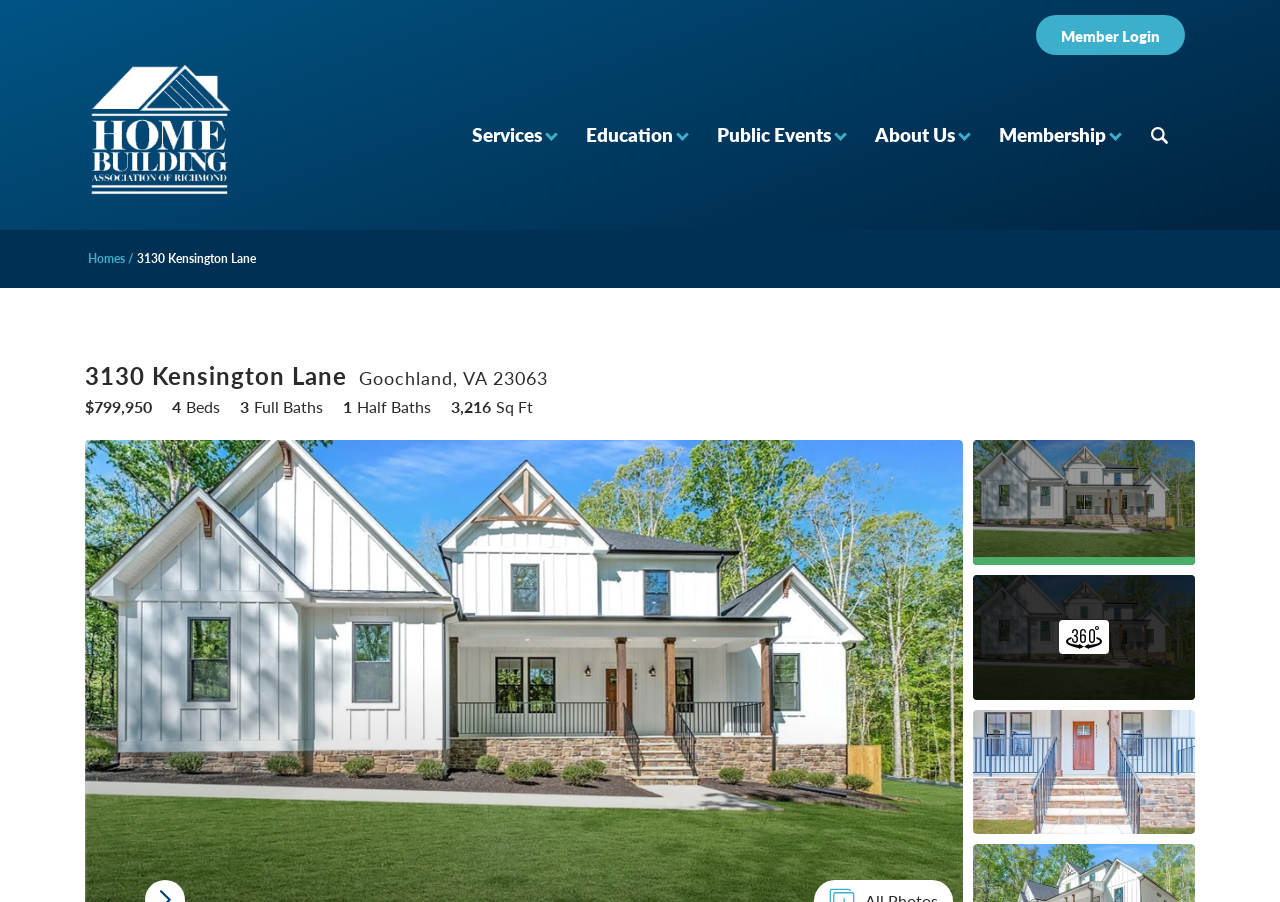Determine the bounding box coordinates (top-left x, top-left y, bottom-right x, bottom-right y) of the UI element described in the following text: Public Events

[0.548, 0.116, 0.672, 0.183]